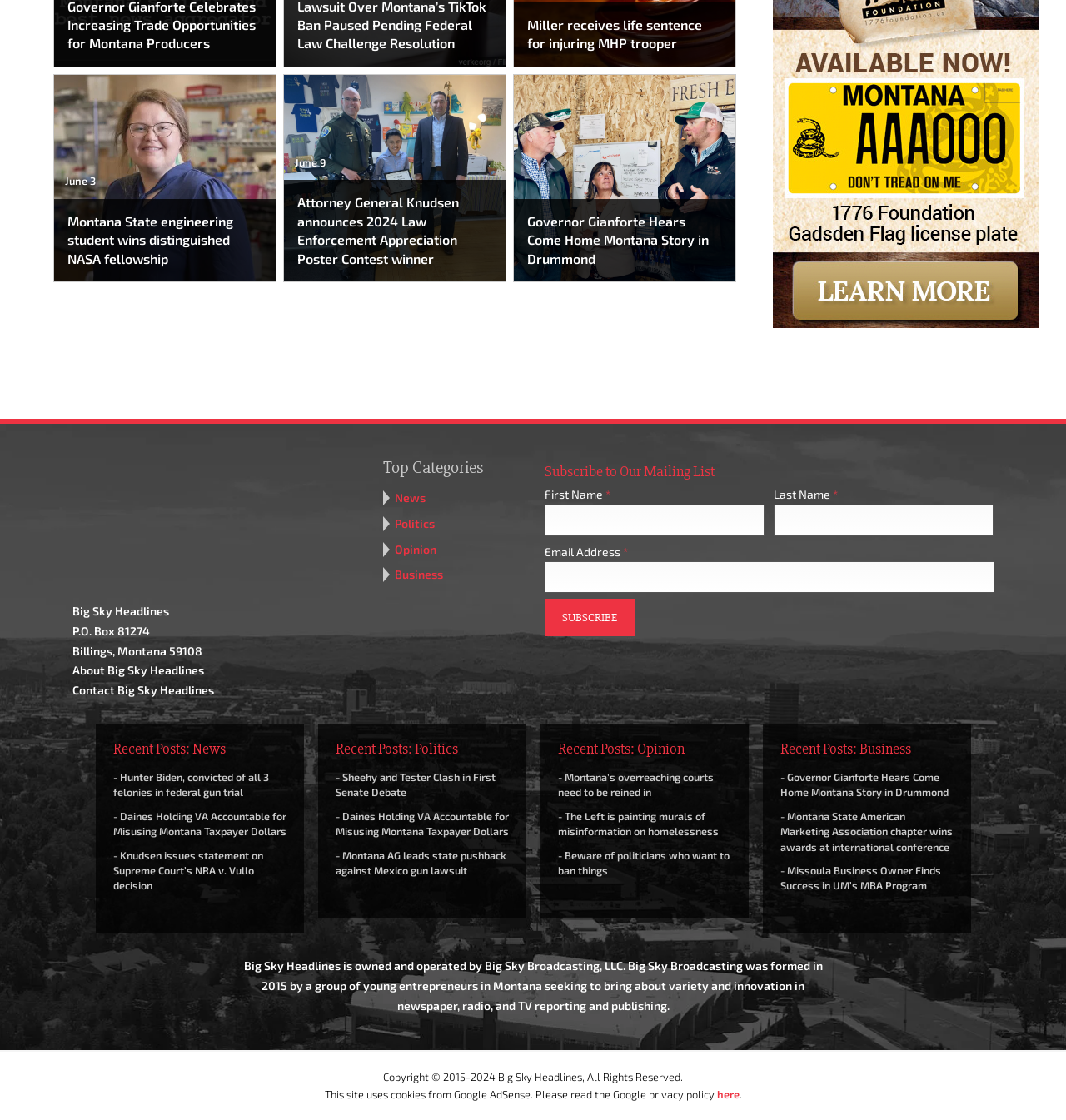Determine the bounding box coordinates for the region that must be clicked to execute the following instruction: "Subscribe to the mailing list".

[0.511, 0.535, 0.595, 0.568]